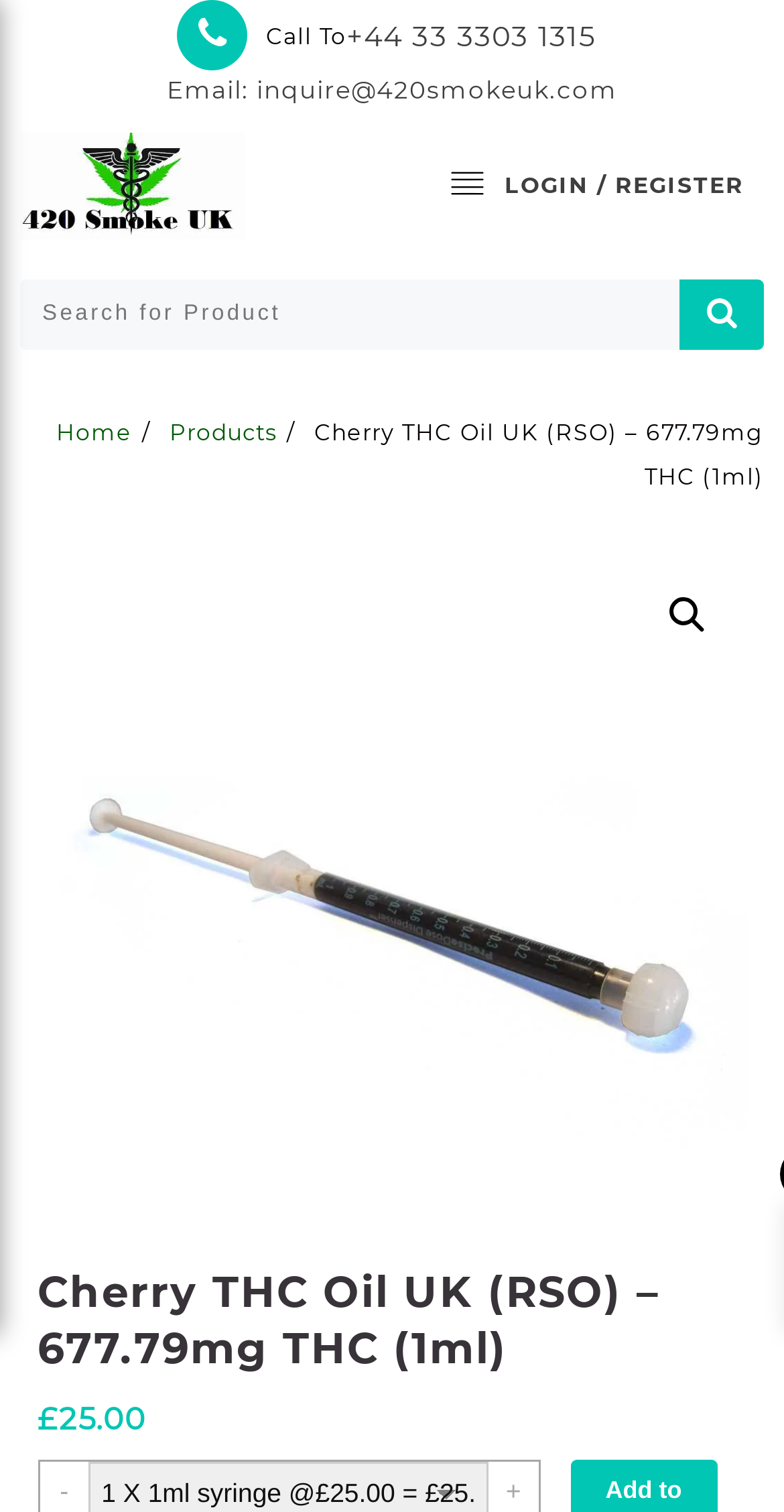What is the website's logo?
Kindly offer a detailed explanation using the data available in the image.

I found the website's logo by looking at the top-left section of the webpage, where it says '420 smoke UK' and there is an image associated with it.